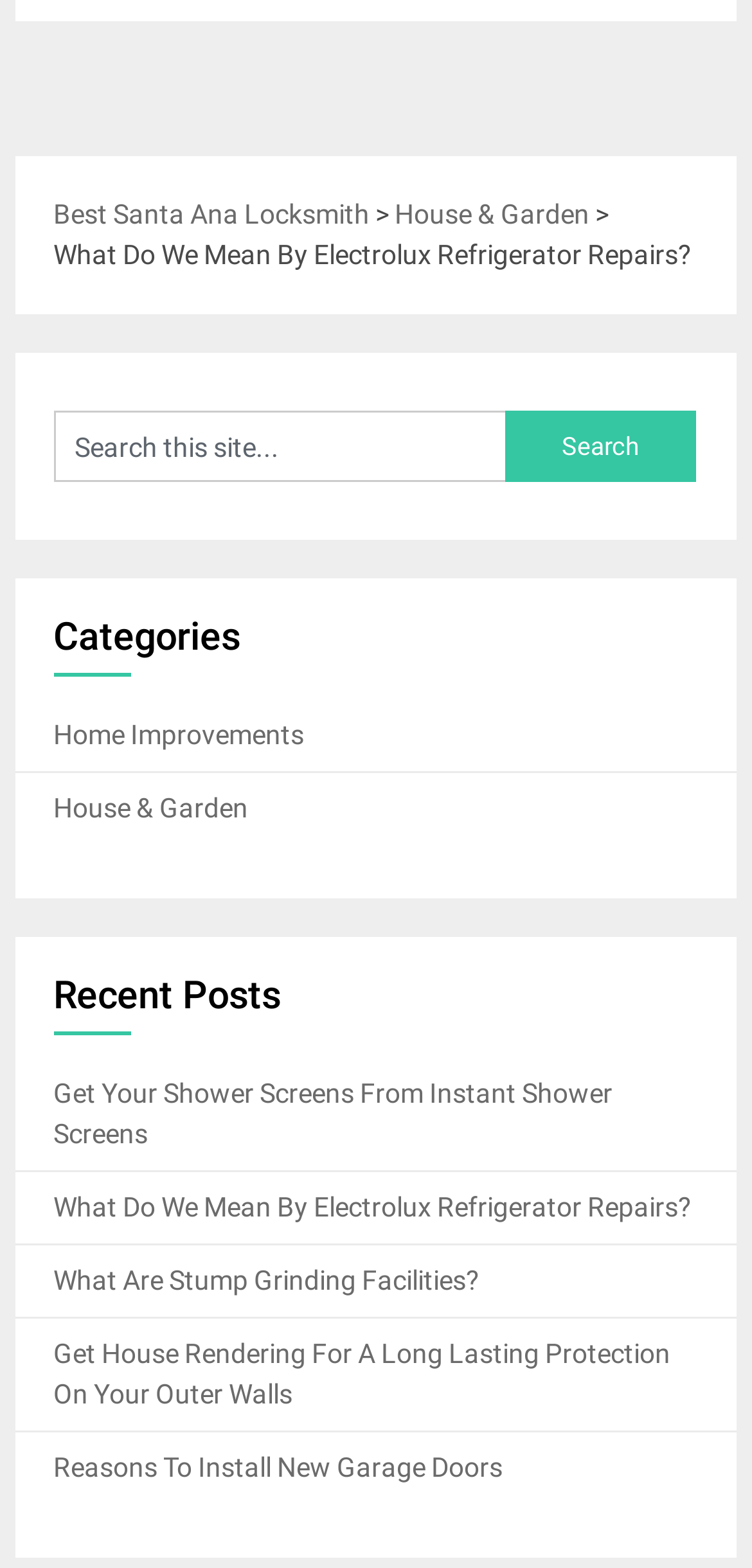What is the text on the search button?
Please provide a single word or phrase answer based on the image.

Search